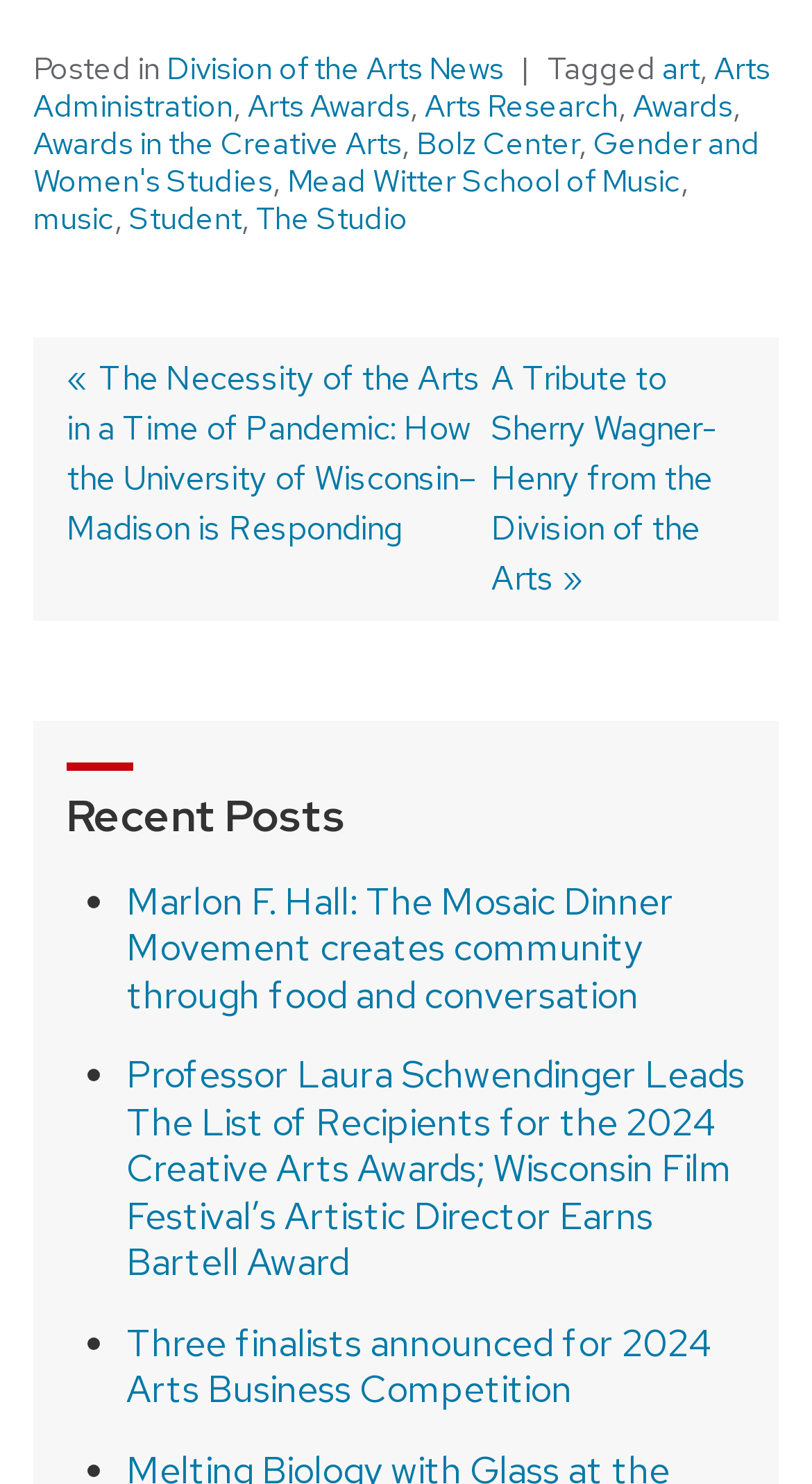Provide the bounding box coordinates for the area that should be clicked to complete the instruction: "Go to Division of the Arts News".

[0.205, 0.033, 0.621, 0.061]